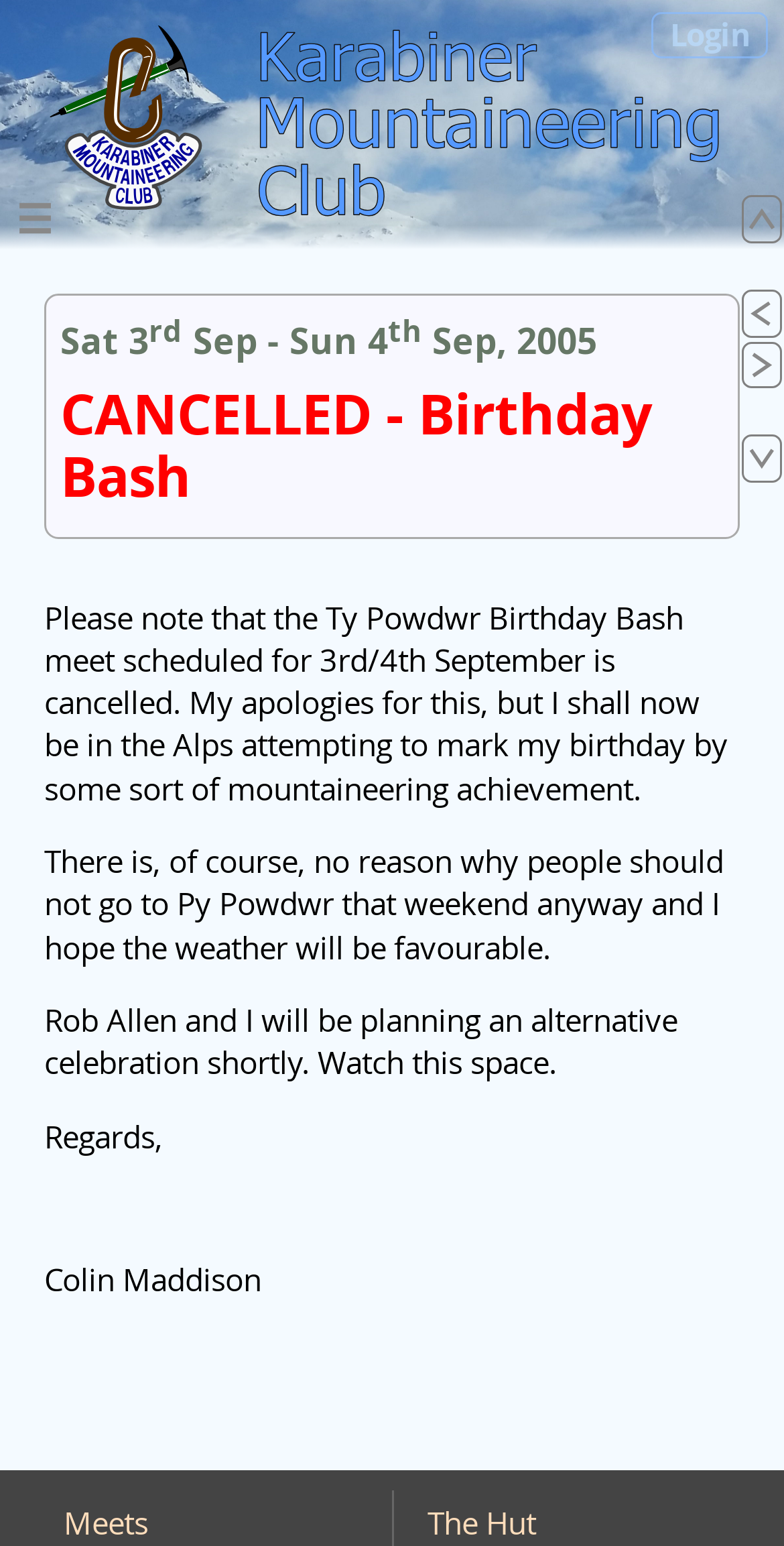What is the name of the mountain hut mentioned?
Answer the question with detailed information derived from the image.

I found the answer by looking at the text 'Please note that the Ty Powdwr Birthday Bash meet scheduled for 3rd/4th September is cancelled.' which mentions the name of the mountain hut.